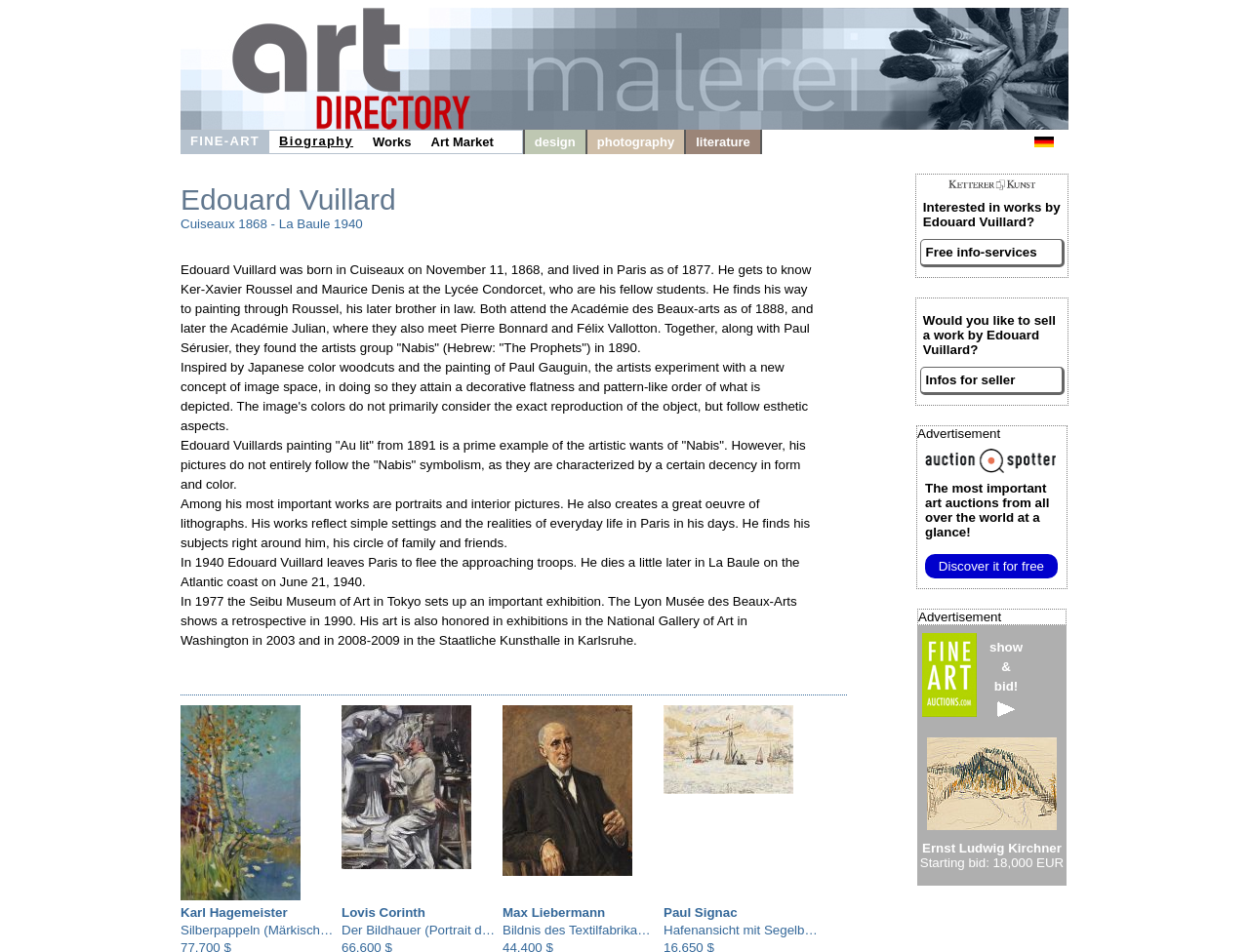Where was Edouard Vuillard born?
Provide a detailed and well-explained answer to the question.

According to the biography section, Edouard Vuillard was born in Cuiseaux on November 11, 1868.